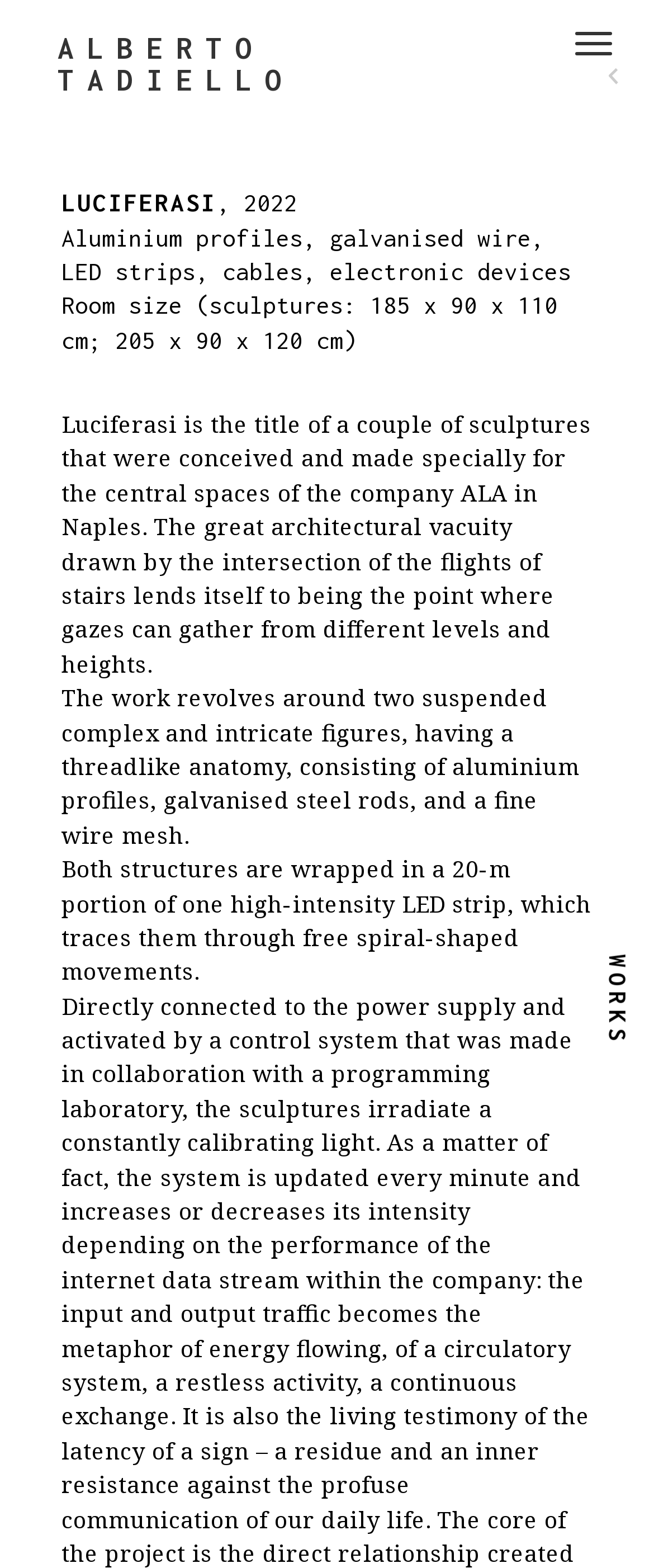What is the shape of the LED strip movement?
Please use the visual content to give a single word or phrase answer.

Free spiral-shaped